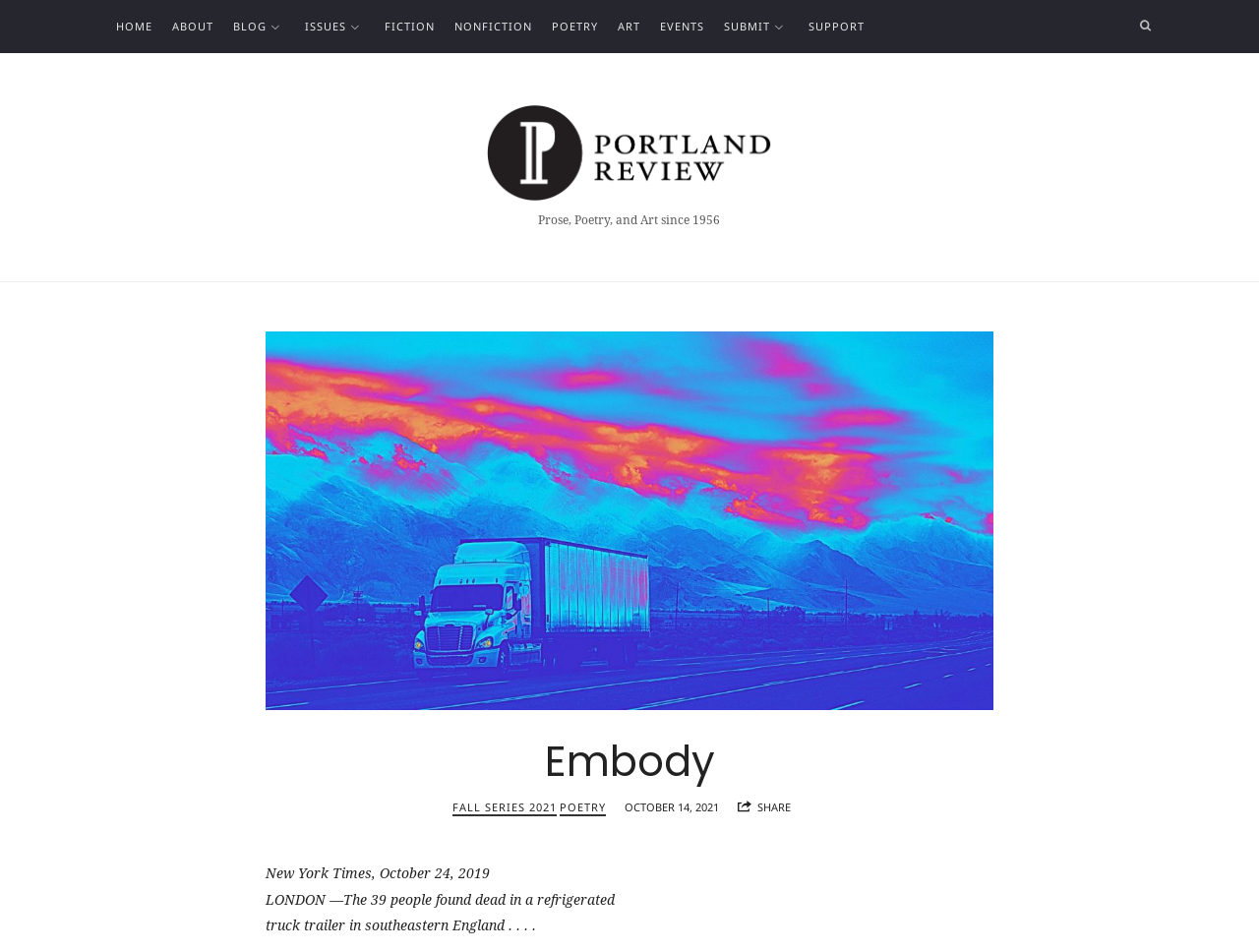Locate the coordinates of the bounding box for the clickable region that fulfills this instruction: "check events".

[0.524, 0.0, 0.559, 0.056]